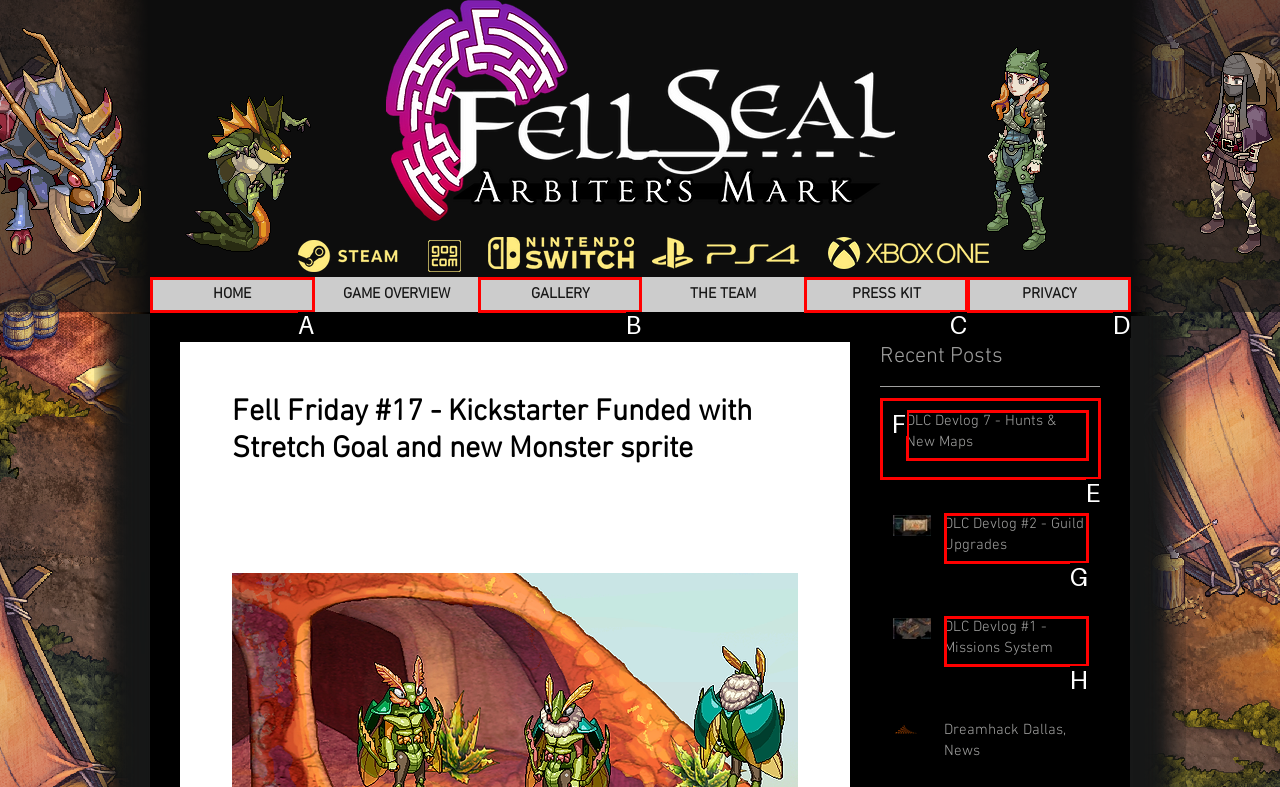Choose the HTML element that best fits the given description: HOME. Answer by stating the letter of the option.

A